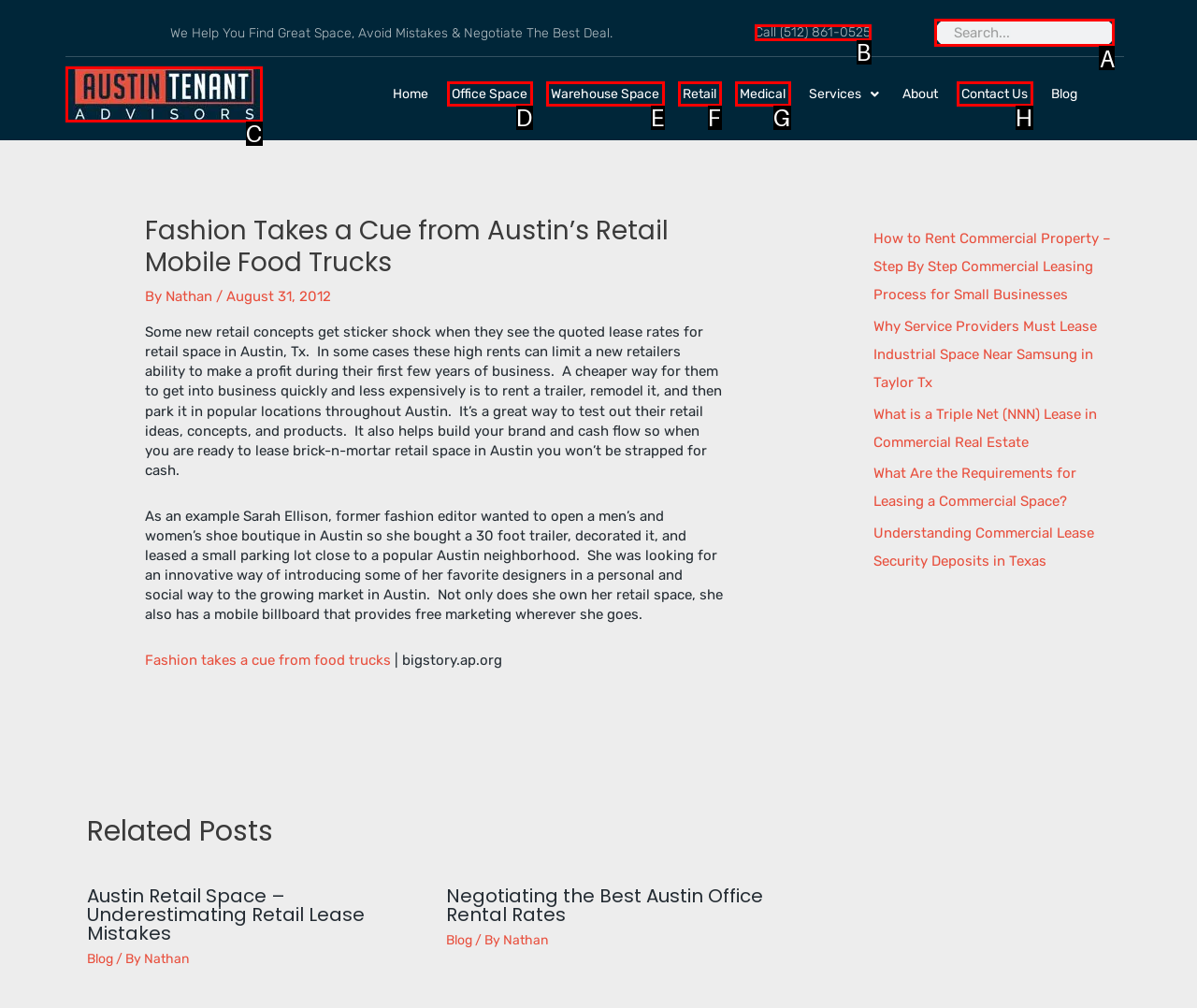Select the option I need to click to accomplish this task: Search for something
Provide the letter of the selected choice from the given options.

A